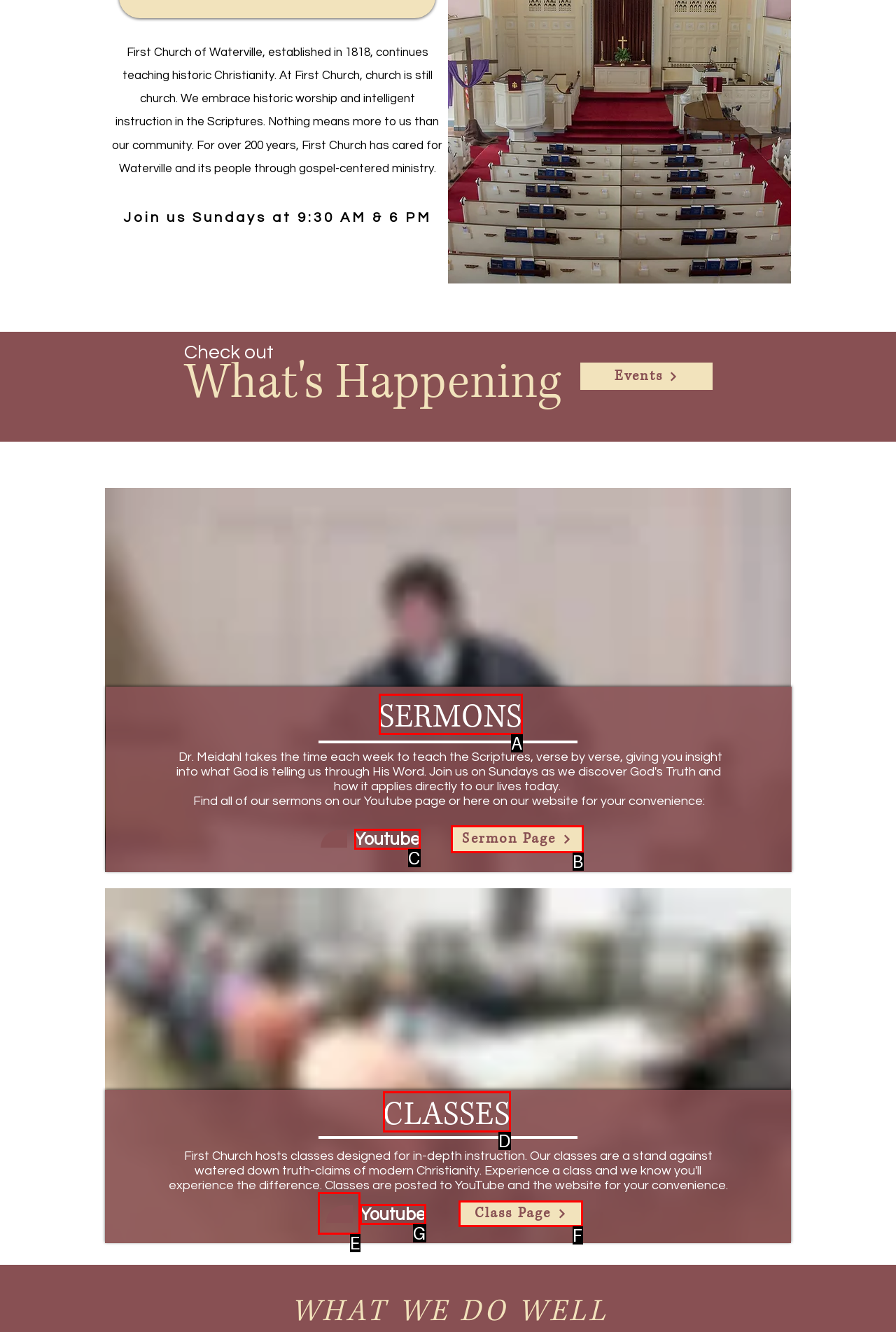From the provided options, pick the HTML element that matches the description: Sermon Page. Respond with the letter corresponding to your choice.

B